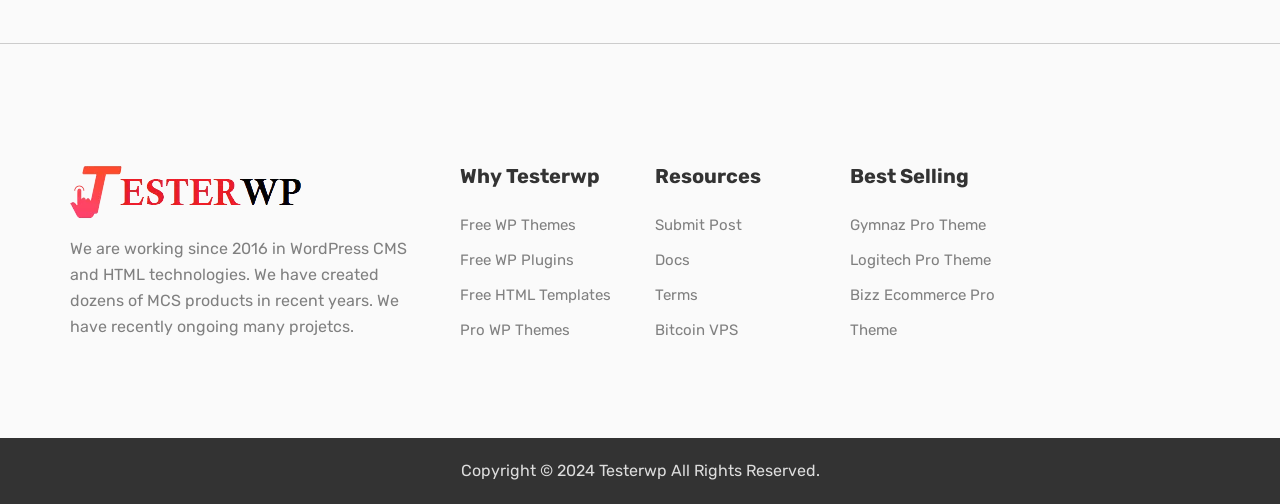Please reply to the following question using a single word or phrase: 
What is the name of the first best-selling theme?

Gymnaz Pro Theme